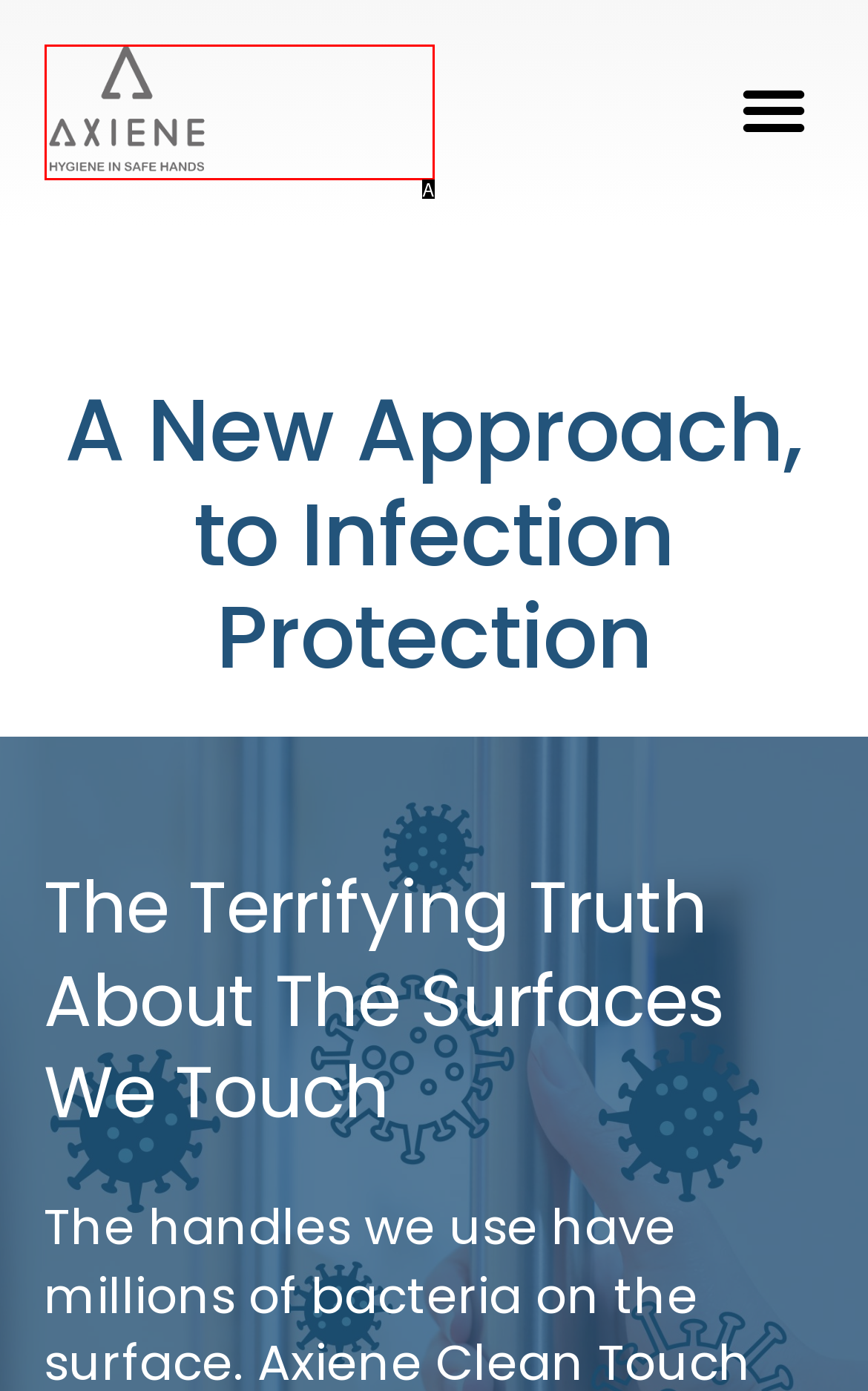Find the option that aligns with: alt="Axiene Logo"
Provide the letter of the corresponding option.

A